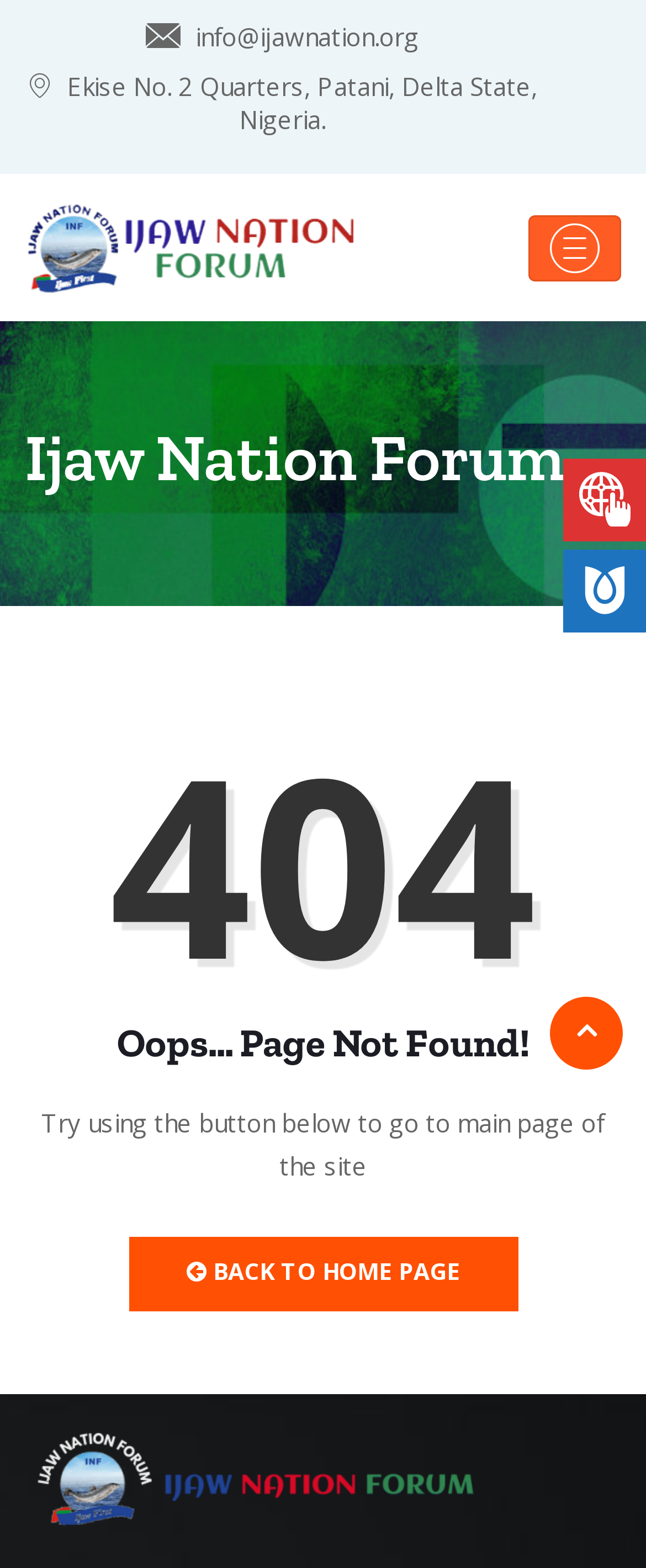What is the purpose of the button at the bottom of the page?
Please use the visual content to give a single word or phrase answer.

To go back to the home page